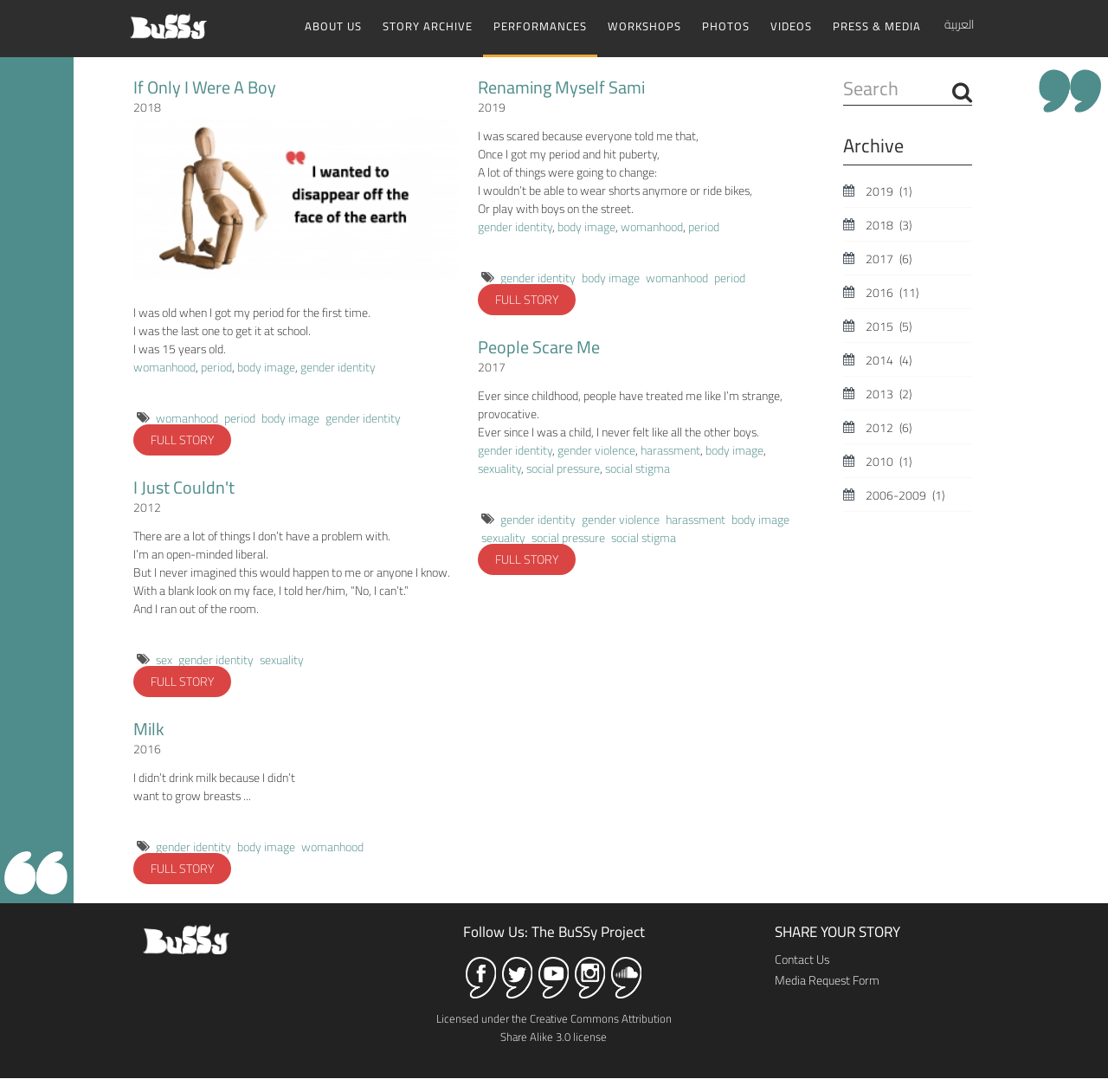How many stories are displayed on the webpage?
Using the information from the image, answer the question thoroughly.

There are four stories displayed on the webpage, each with a heading and a 'FULL STORY' link. The stories are 'If Only I Were A Boy', 'I Just Couldn’t', 'Milk', and 'Renaming Myself Sami'.